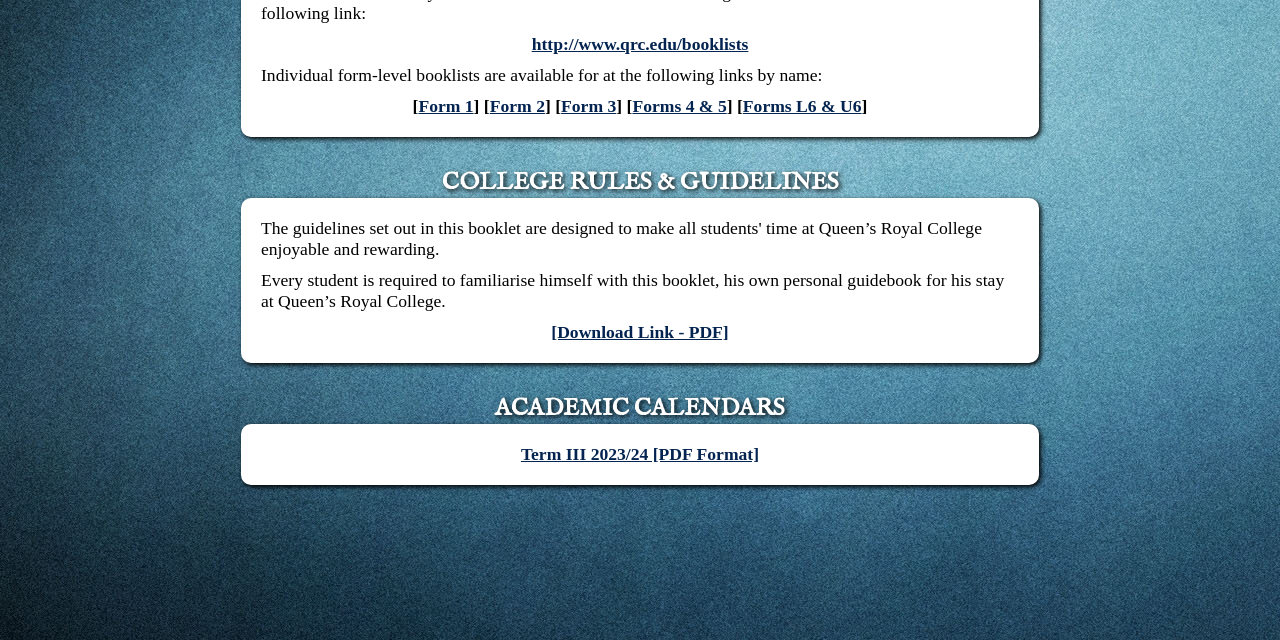Find the bounding box of the web element that fits this description: "Phish Bowl".

None